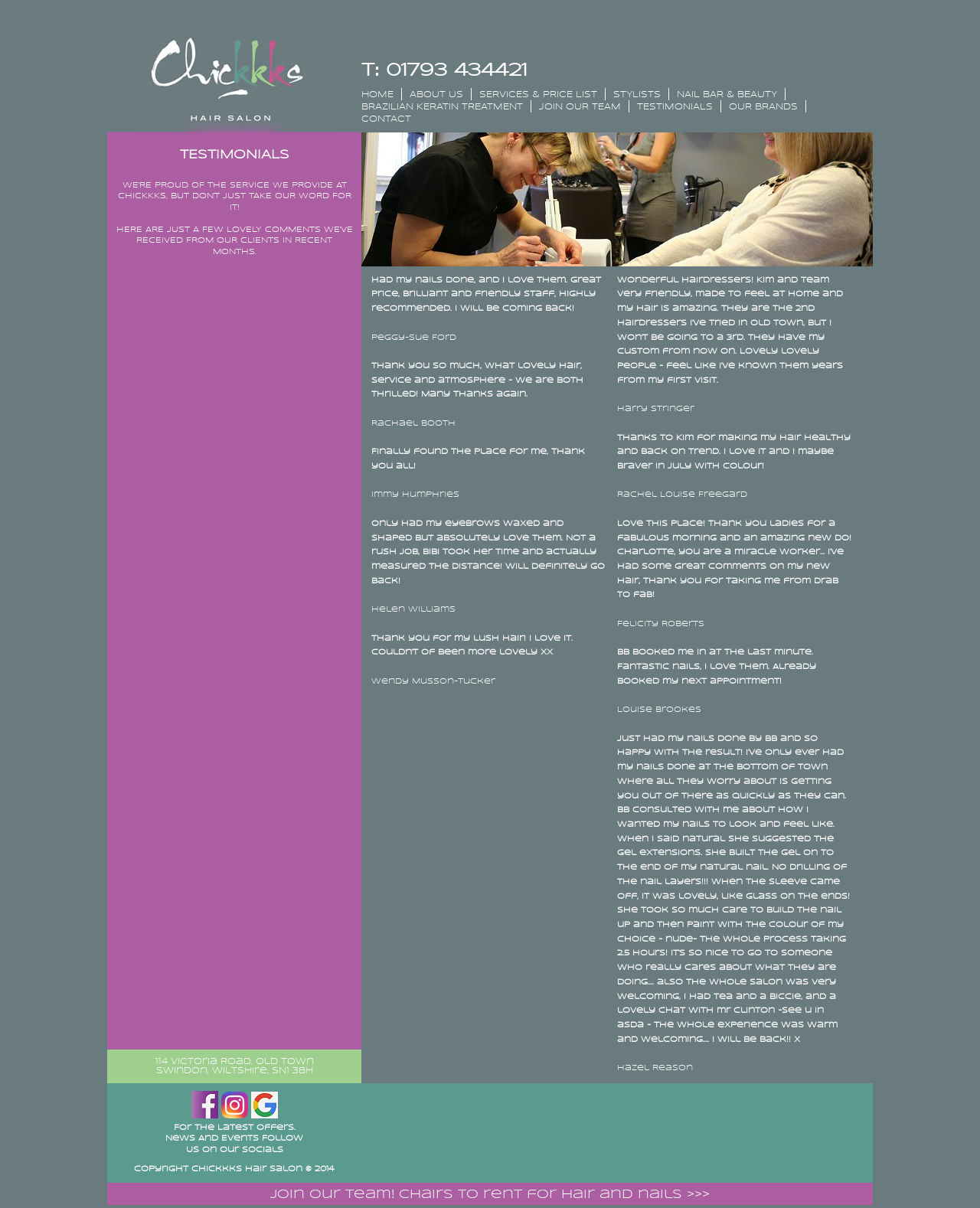Determine the bounding box coordinates of the area to click in order to meet this instruction: "Join the team by clicking on the link".

[0.276, 0.979, 0.724, 0.997]